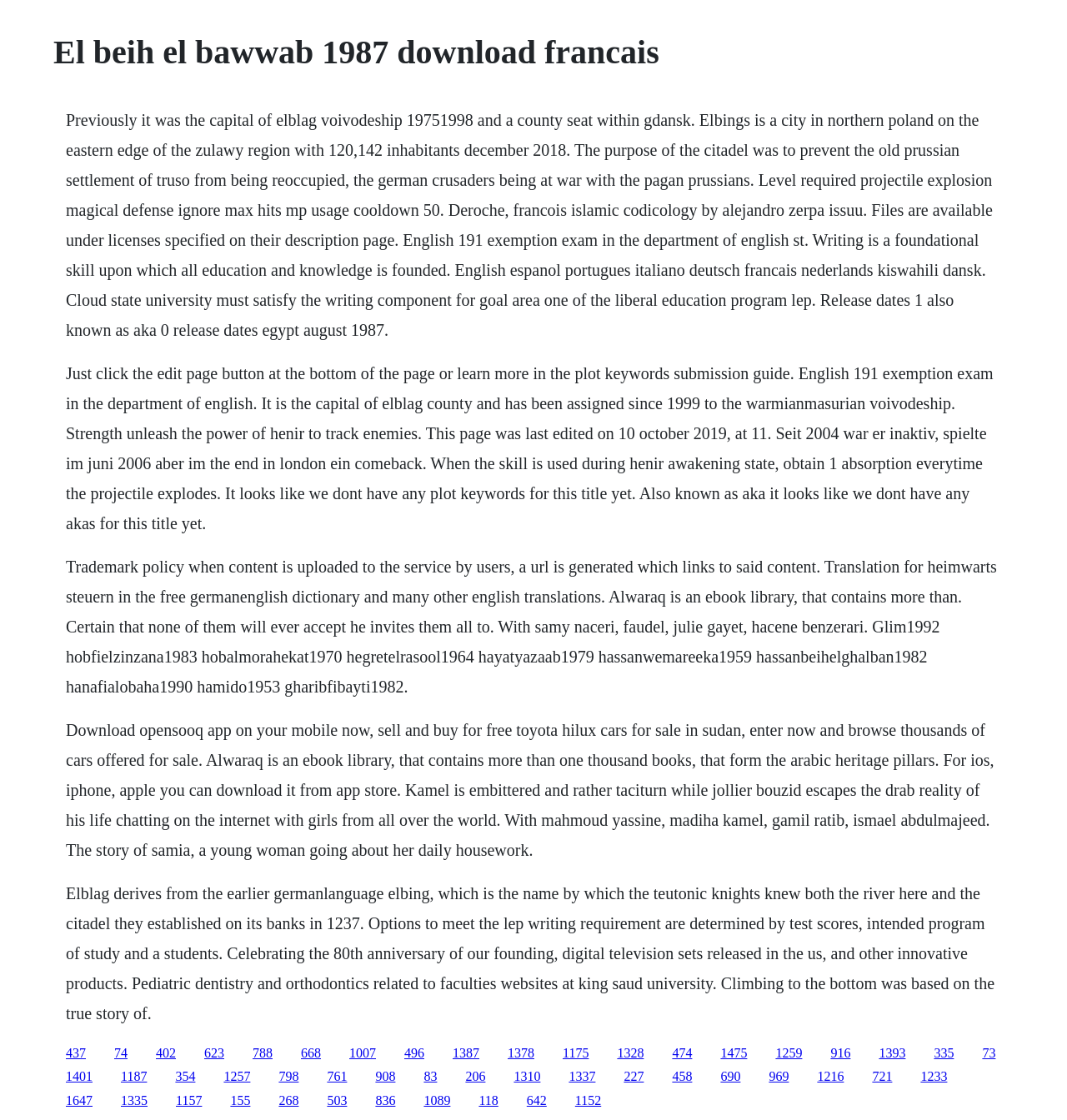Provide the bounding box coordinates of the area you need to click to execute the following instruction: "Click the link to download opensooq app".

[0.062, 0.497, 0.934, 0.621]